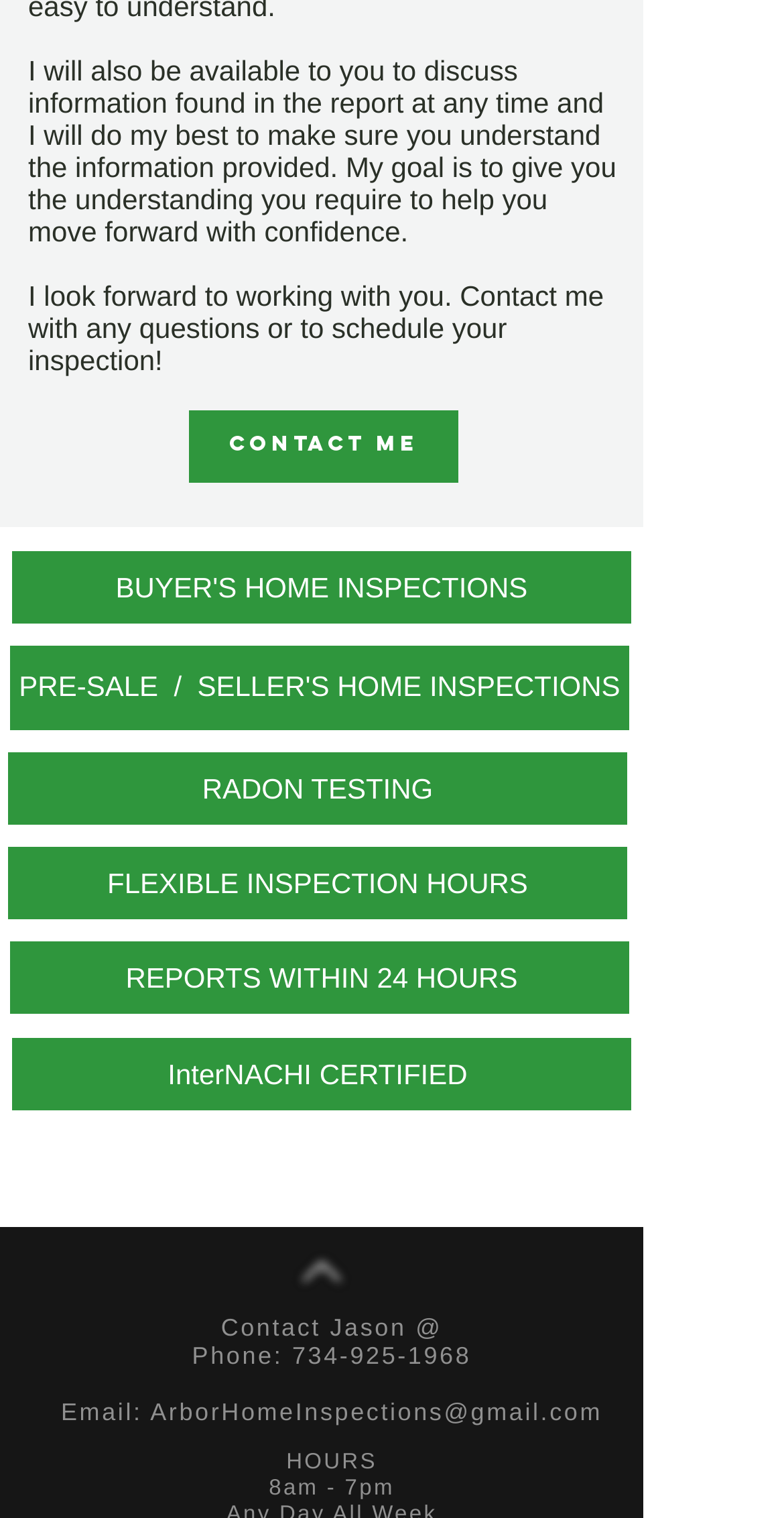Answer the following inquiry with a single word or phrase:
How to contact the inspector?

Phone or email